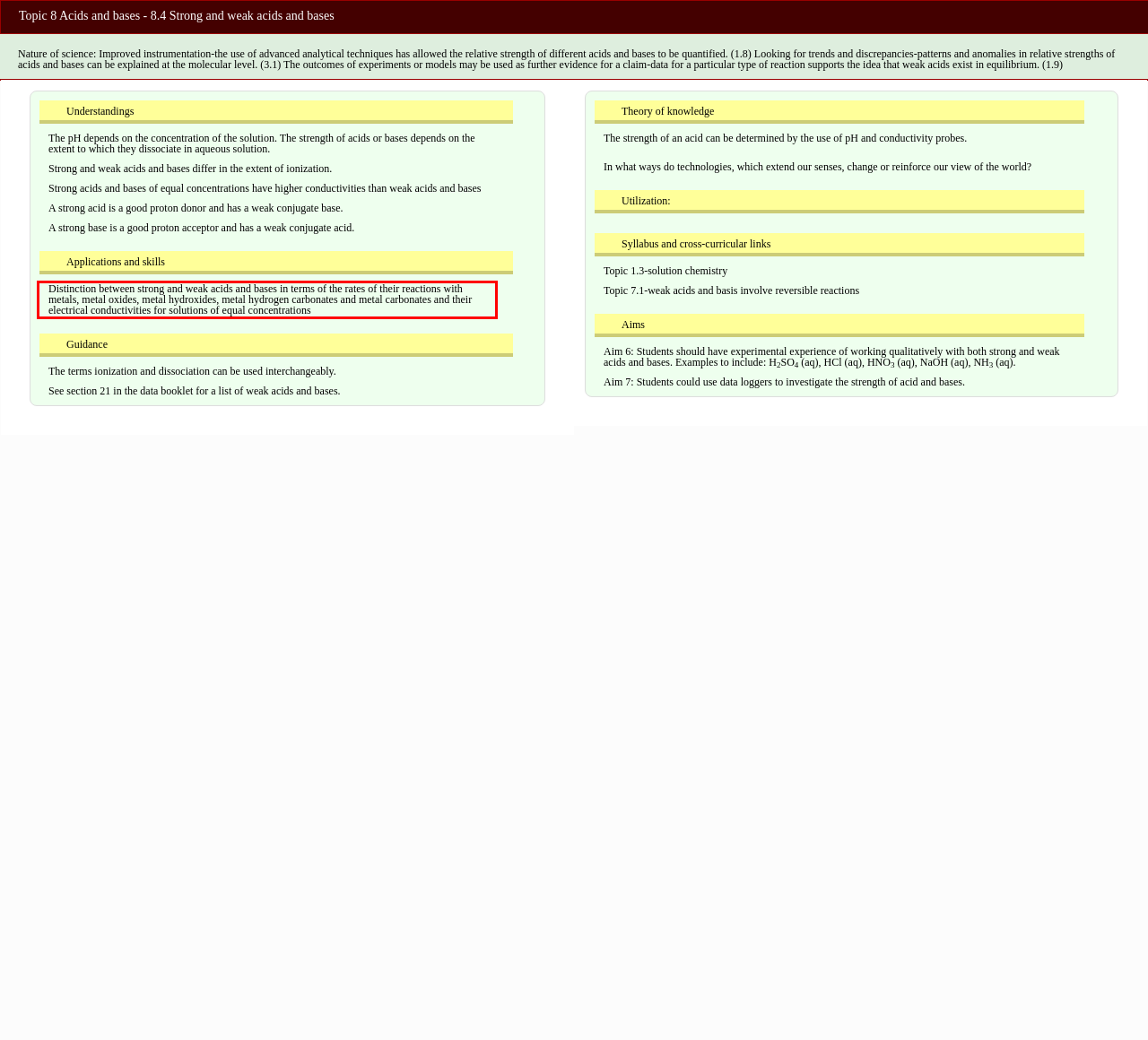You have a screenshot of a webpage with a red bounding box. Use OCR to generate the text contained within this red rectangle.

Distinction between strong and weak acids and bases in terms of the rates of their reactions with metals, metal oxides, metal hydroxides, metal hydrogen carbonates and metal carbonates and their electrical conductivities for solutions of equal concentrations